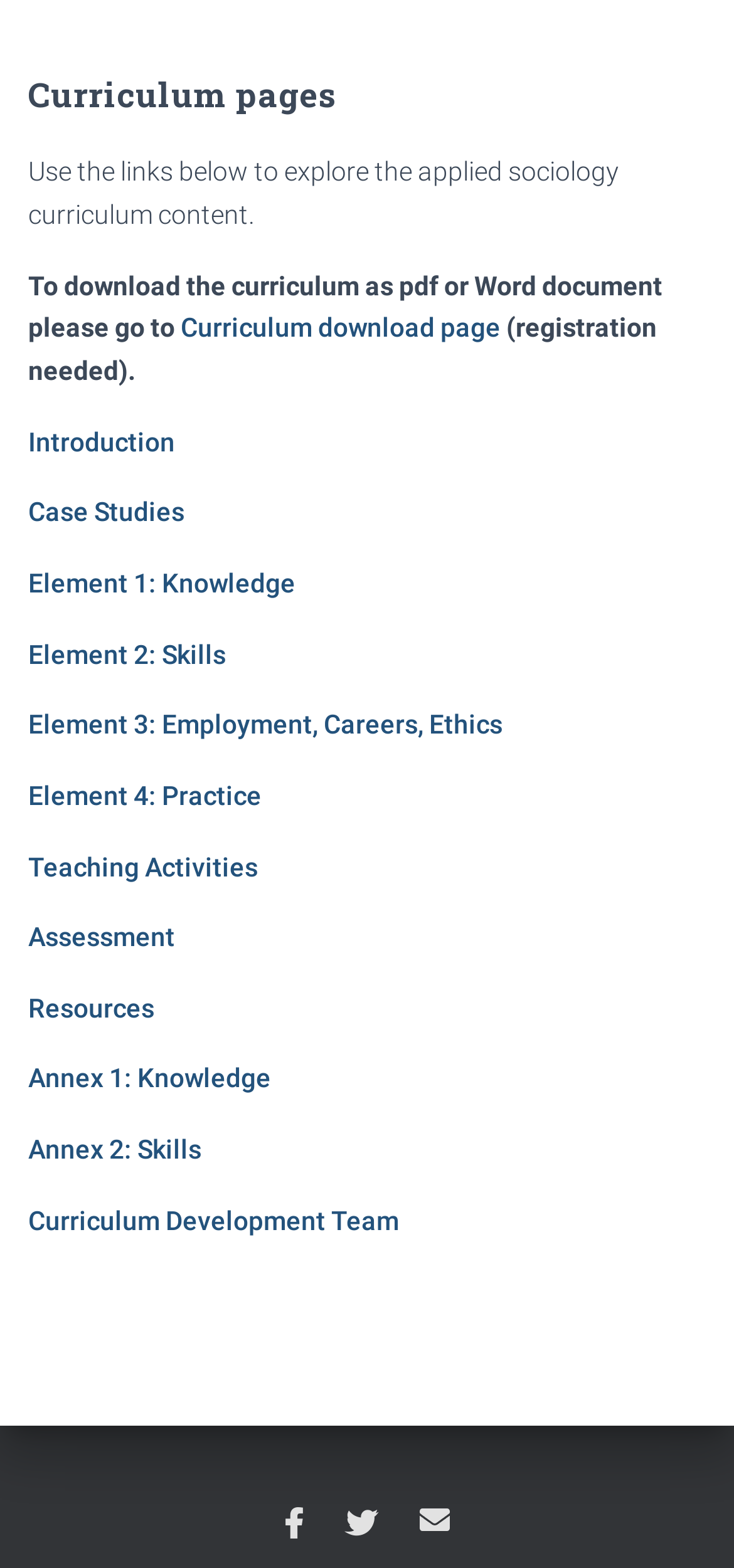Determine the bounding box coordinates of the section to be clicked to follow the instruction: "download the curriculum". The coordinates should be given as four float numbers between 0 and 1, formatted as [left, top, right, bottom].

[0.246, 0.2, 0.682, 0.219]